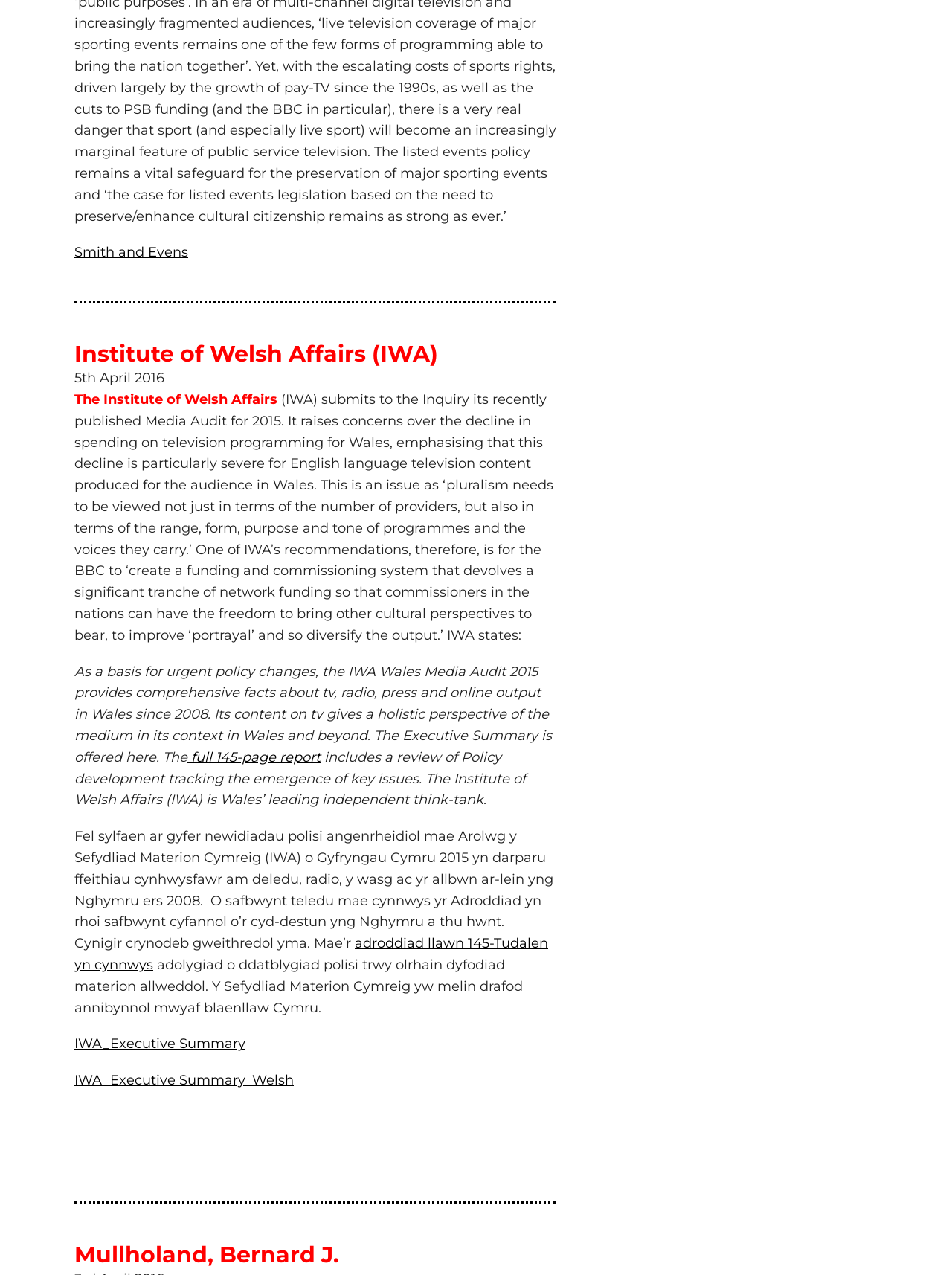Refer to the element description full 145-page report and identify the corresponding bounding box in the screenshot. Format the coordinates as (top-left x, top-left y, bottom-right x, bottom-right y) with values in the range of 0 to 1.

[0.197, 0.587, 0.337, 0.6]